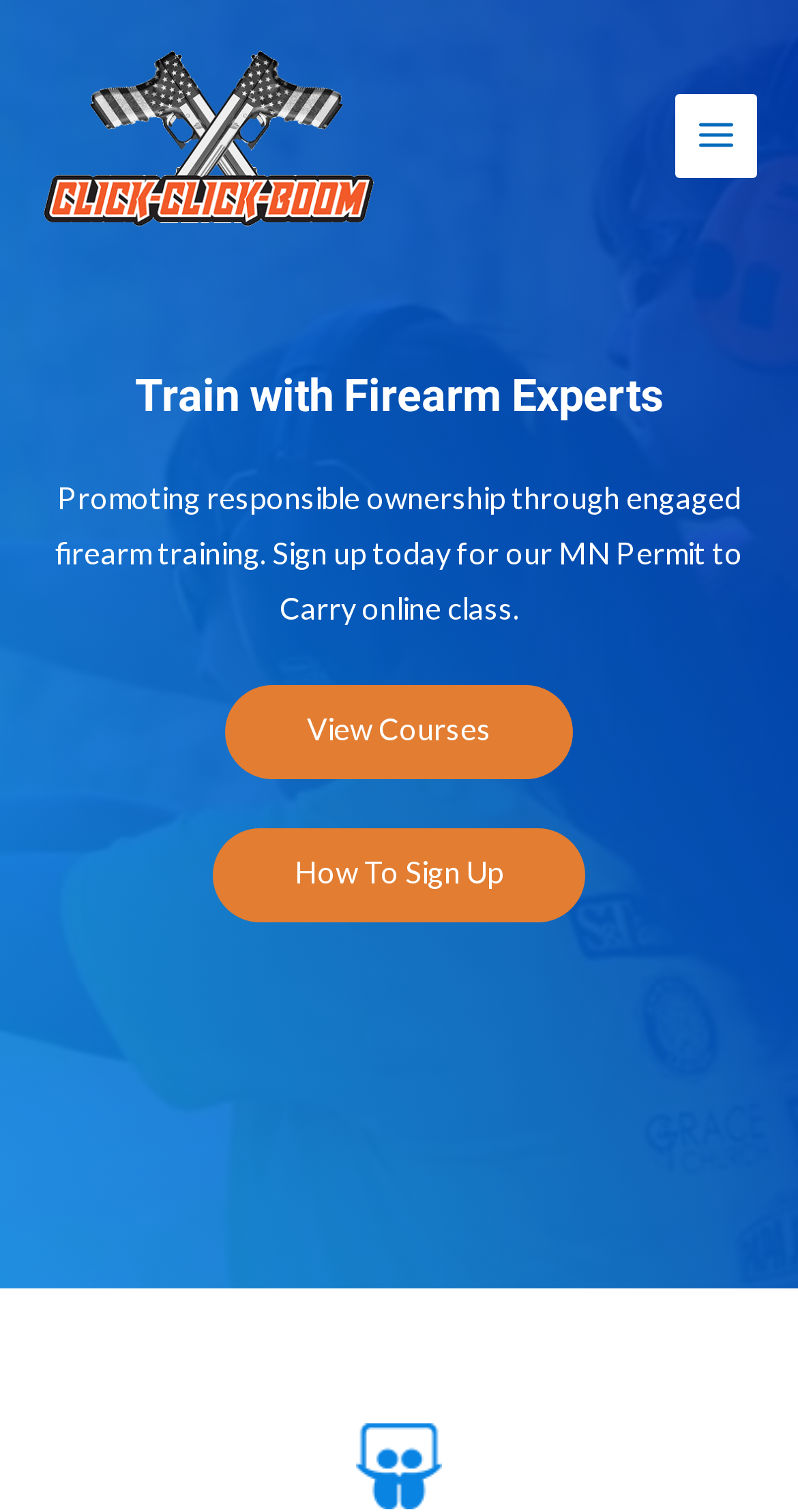What is the function of the 'Main Menu' button?
Kindly answer the question with as much detail as you can.

The 'Main Menu' button has an 'expanded' property set to 'False', which implies that it can be expanded or collapsed. The button is likely used to toggle the visibility of the menu items.